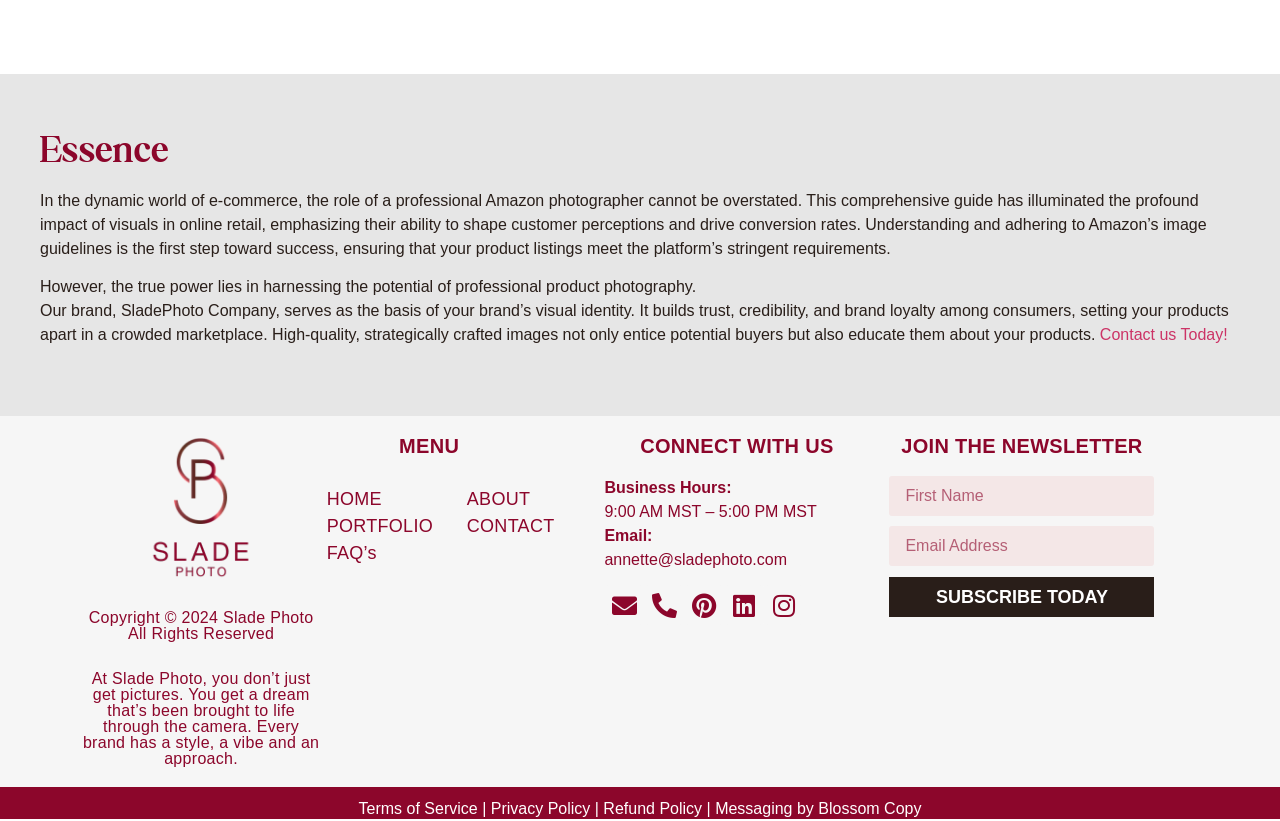Show the bounding box coordinates of the element that should be clicked to complete the task: "Click Contact us Today!".

[0.859, 0.397, 0.959, 0.418]